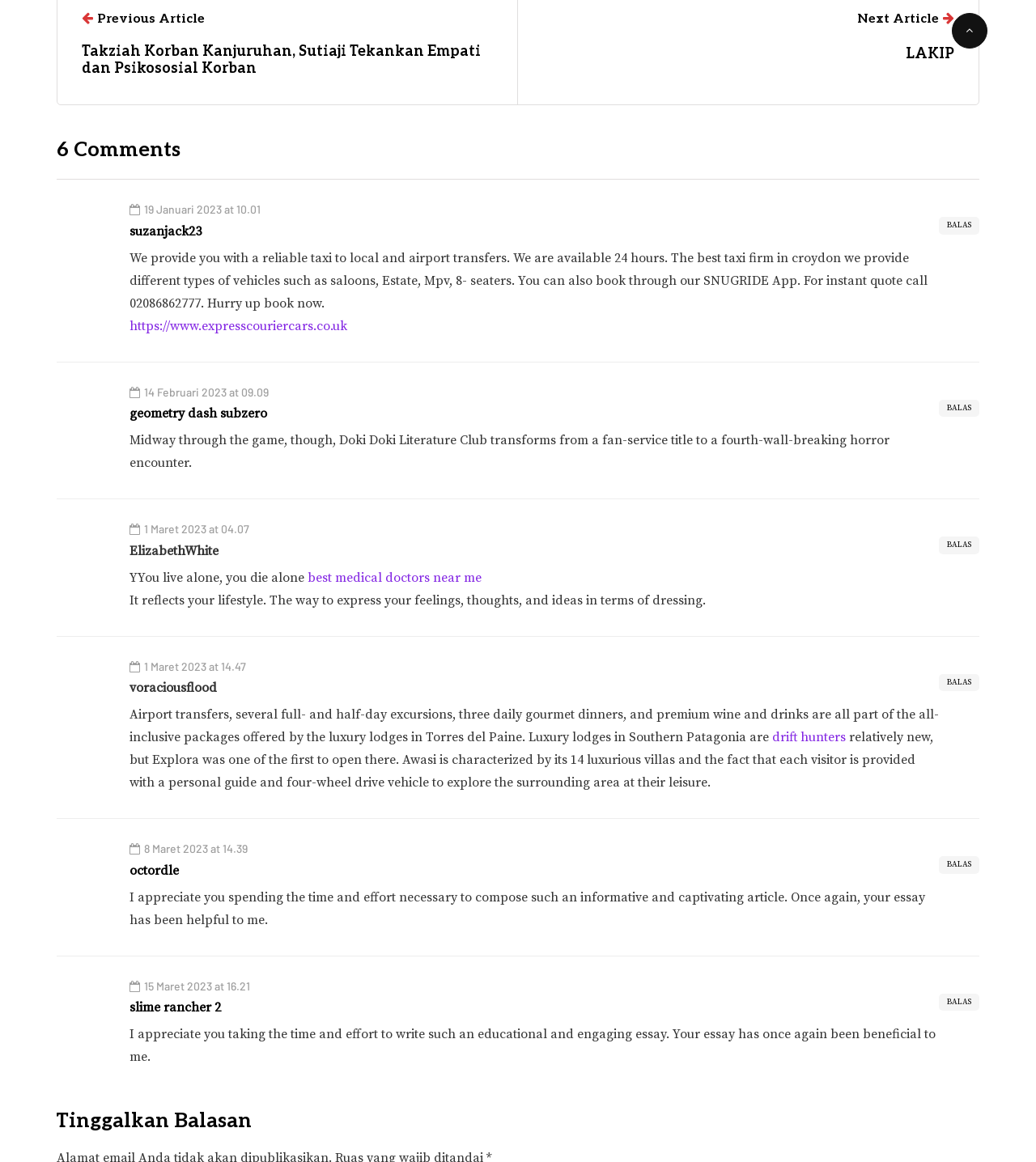Identify the bounding box of the HTML element described as: "slime rancher 2".

[0.125, 0.86, 0.213, 0.874]